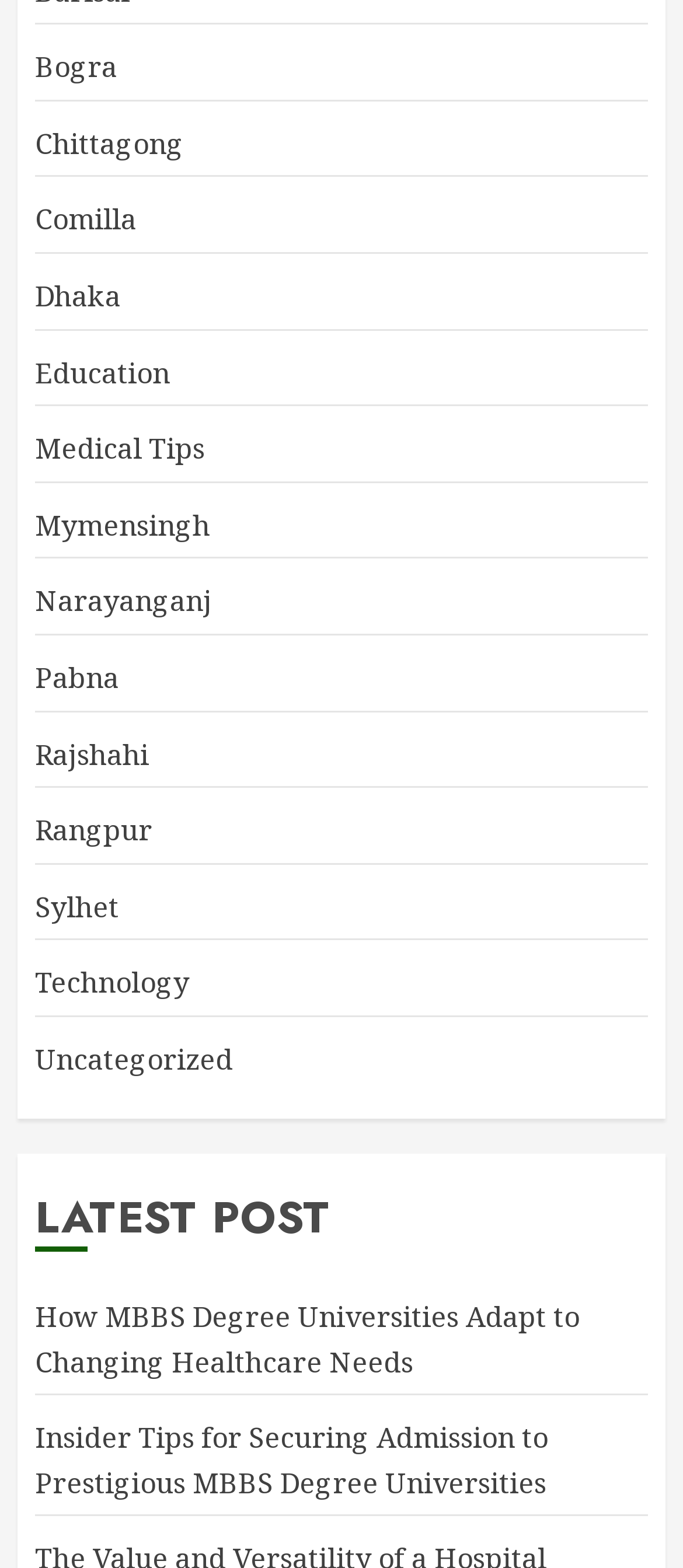Can you pinpoint the bounding box coordinates for the clickable element required for this instruction: "Learn about Medical Tips"? The coordinates should be four float numbers between 0 and 1, i.e., [left, top, right, bottom].

[0.051, 0.274, 0.3, 0.299]